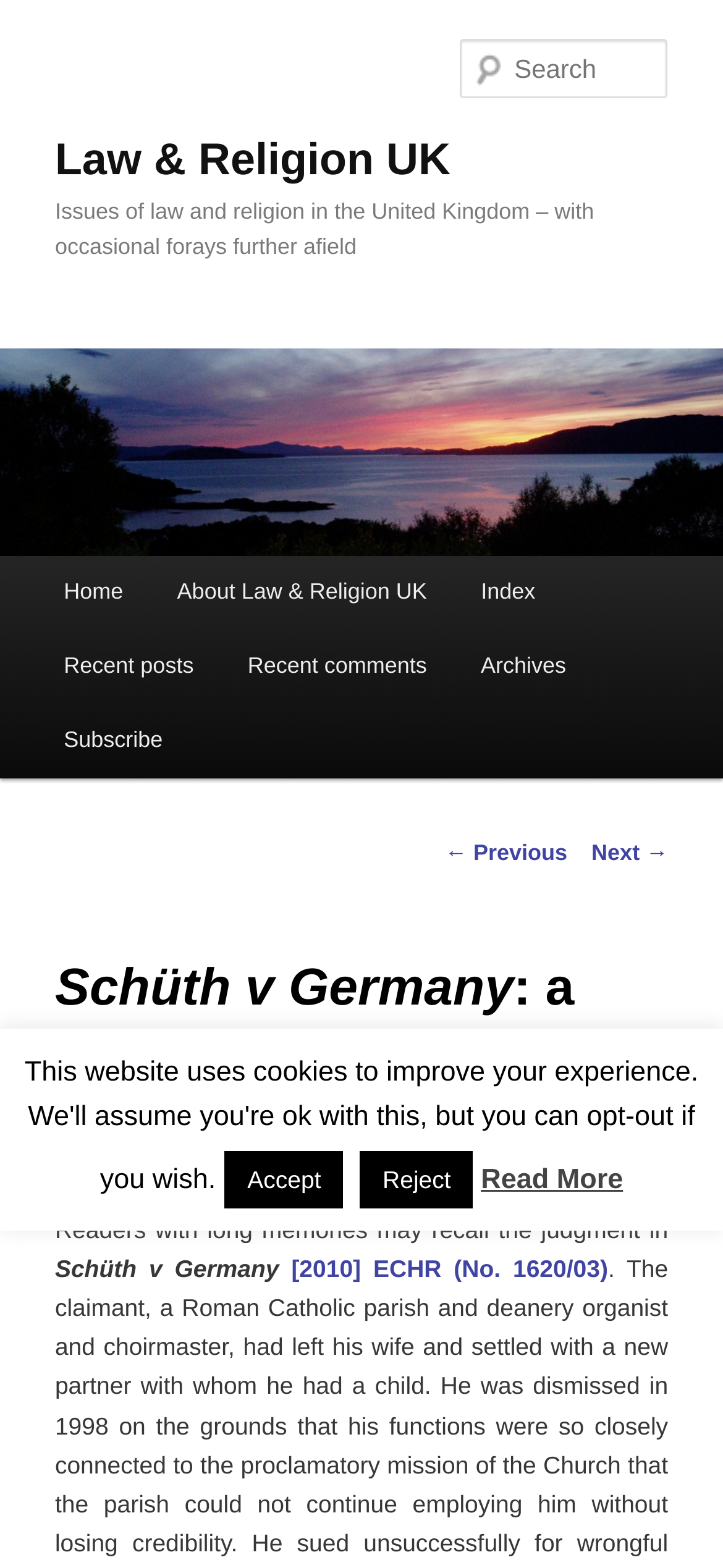Determine the bounding box coordinates of the clickable element necessary to fulfill the instruction: "Visit the Law & Religion UK homepage". Provide the coordinates as four float numbers within the 0 to 1 range, i.e., [left, top, right, bottom].

[0.076, 0.086, 0.623, 0.118]